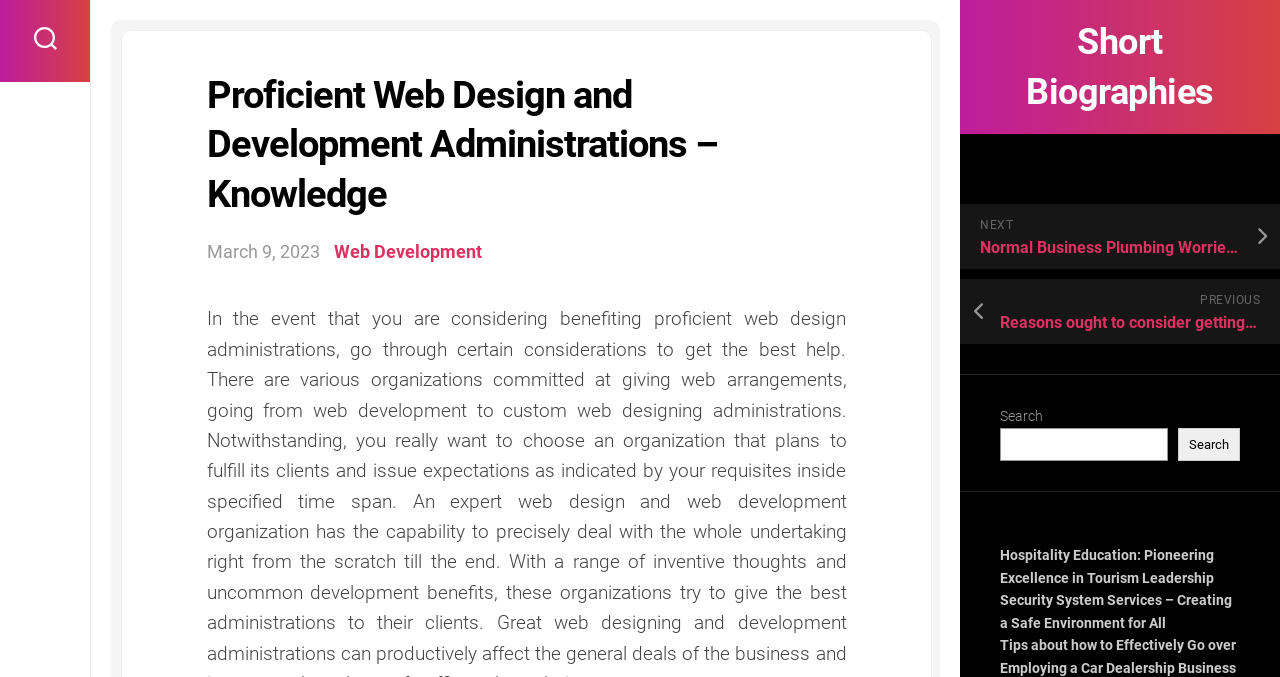Based on the element description Web Development, identify the bounding box coordinates for the UI element. The coordinates should be in the format (top-left x, top-left y, bottom-right x, bottom-right y) and within the 0 to 1 range.

[0.261, 0.356, 0.376, 0.387]